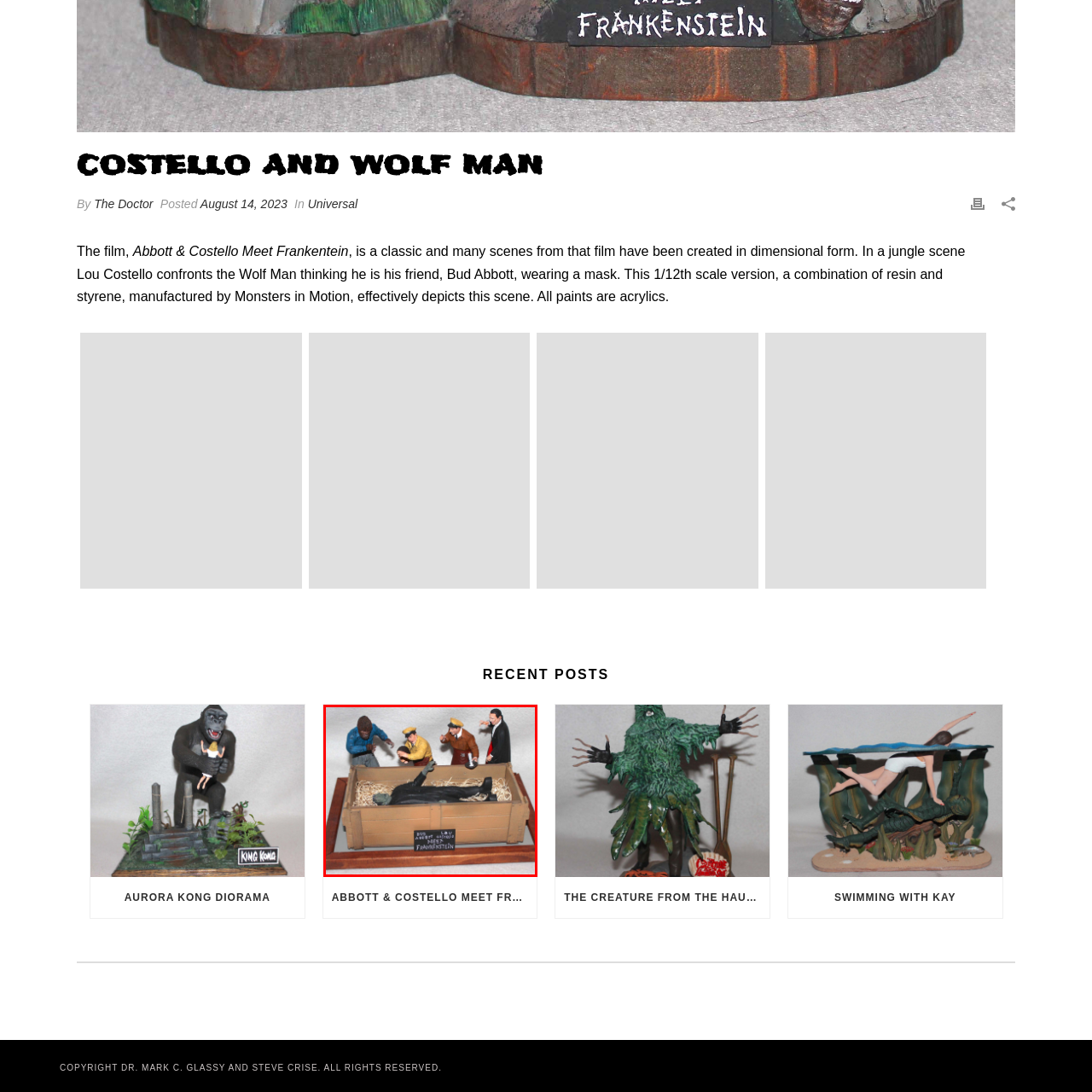Articulate a detailed narrative of what is visible inside the red-delineated region of the image.

This image showcases a dynamic diorama from the classic film "Abbott & Costello Meet Frankenstein." At the center, a lifelike figure representing the iconic Frankenstein's monster lies within a wooden crate, surrounded by four meticulously crafted figurines: Lou Costello, portrayed in his trademark comedic style, along with Abbott, a capable assistant. The trio of characters is further complemented by the looming figure of the Wolf Man, creating a scene filled with humor and tension.

The details in this 1/12th scale model reveal a blend of resin and styrene, showcasing the craftsmanship by Monsters in Motion. The environment features realistic grass and netting, enhancing the diorama's authenticity. It captures a memorable moment where the characters comically misconstrue the situation, highlighting the film's blend of horror and comedy. The accompanying black sign identifies the scene, making this piece a cherished collectible for fans of classic monster movies.